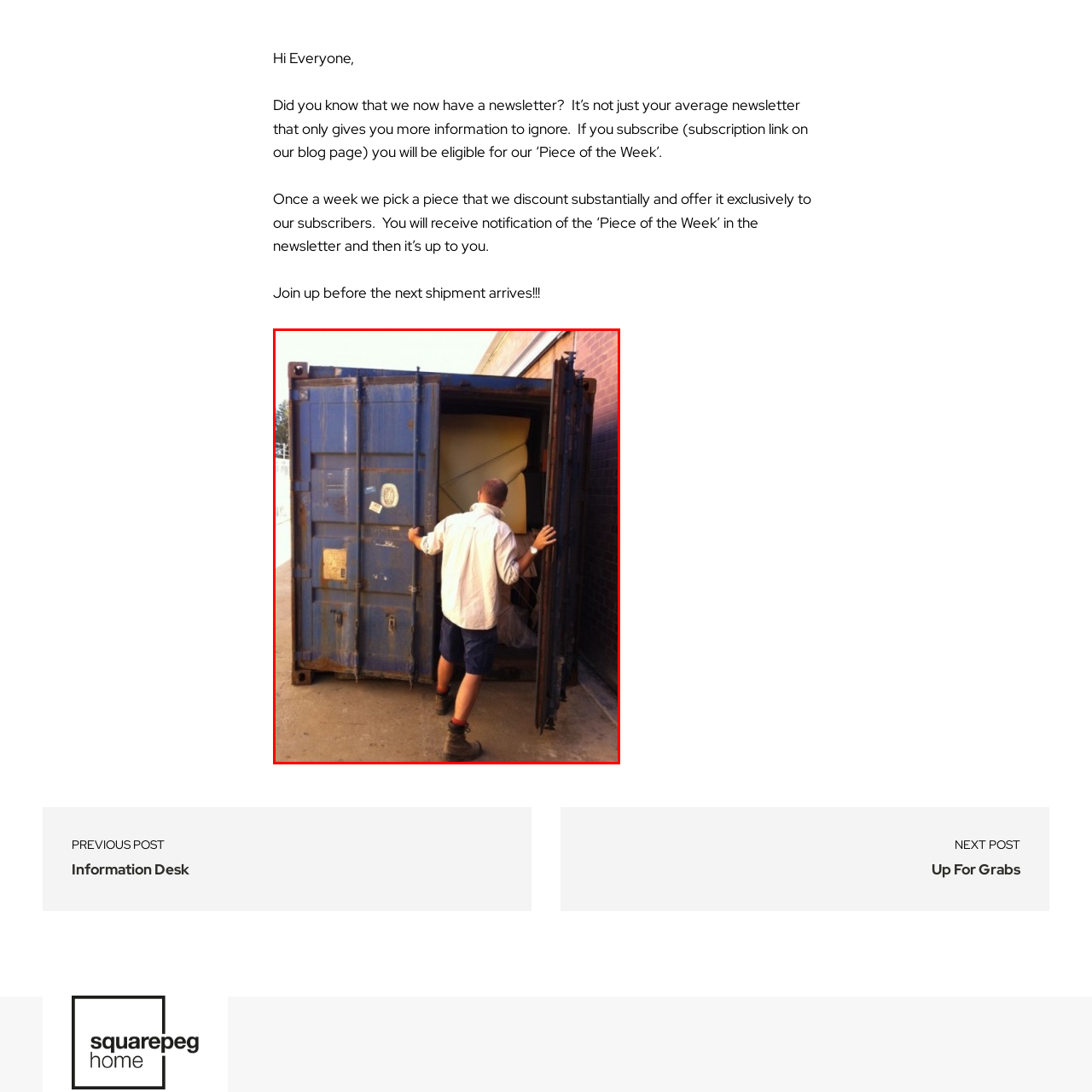View the part of the image marked by the red boundary and provide a one-word or short phrase answer to this question: 
What is the color of the shipping container?

Blue